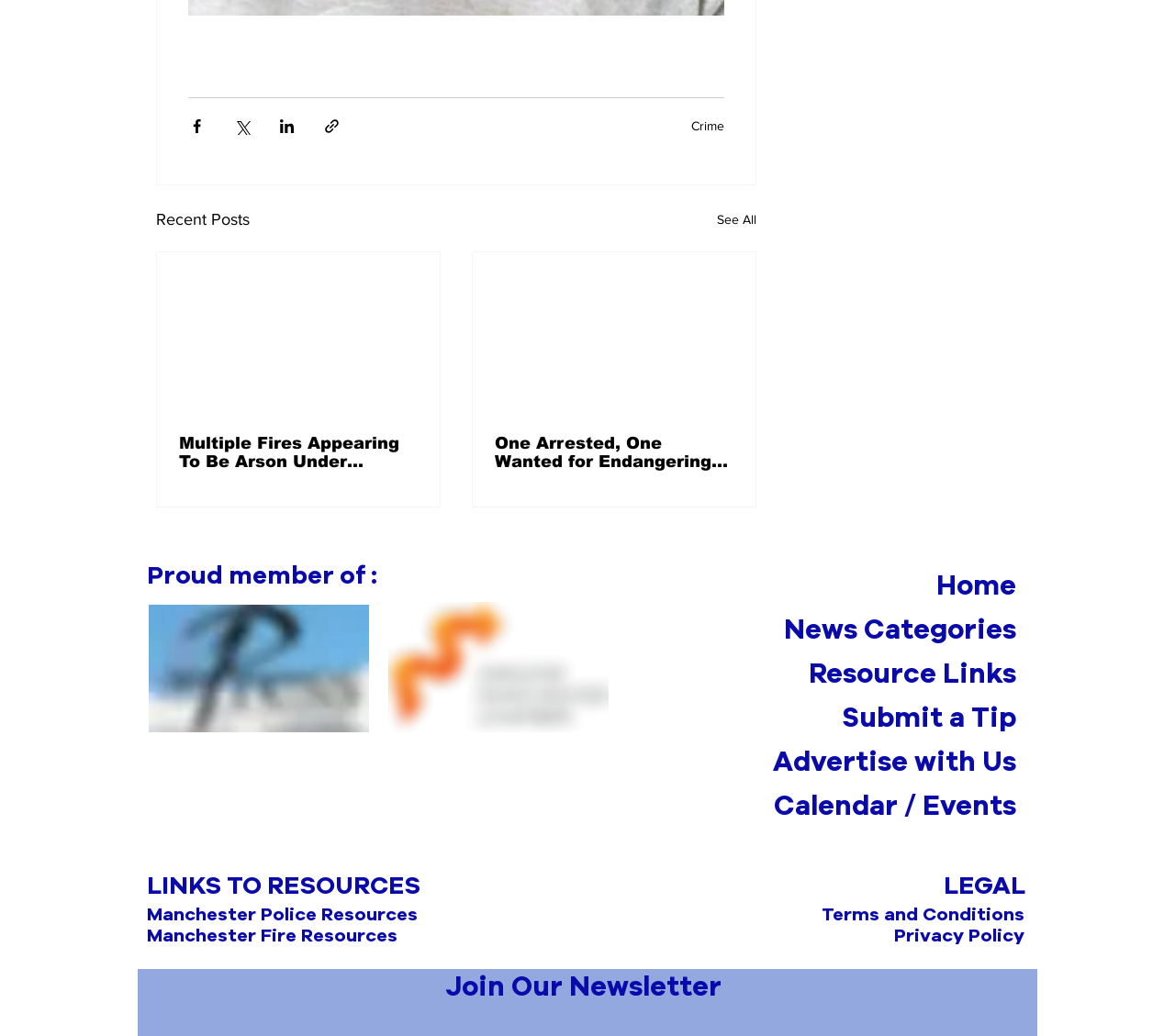Provide the bounding box coordinates for the area that should be clicked to complete the instruction: "Share via Facebook".

[0.16, 0.113, 0.175, 0.13]